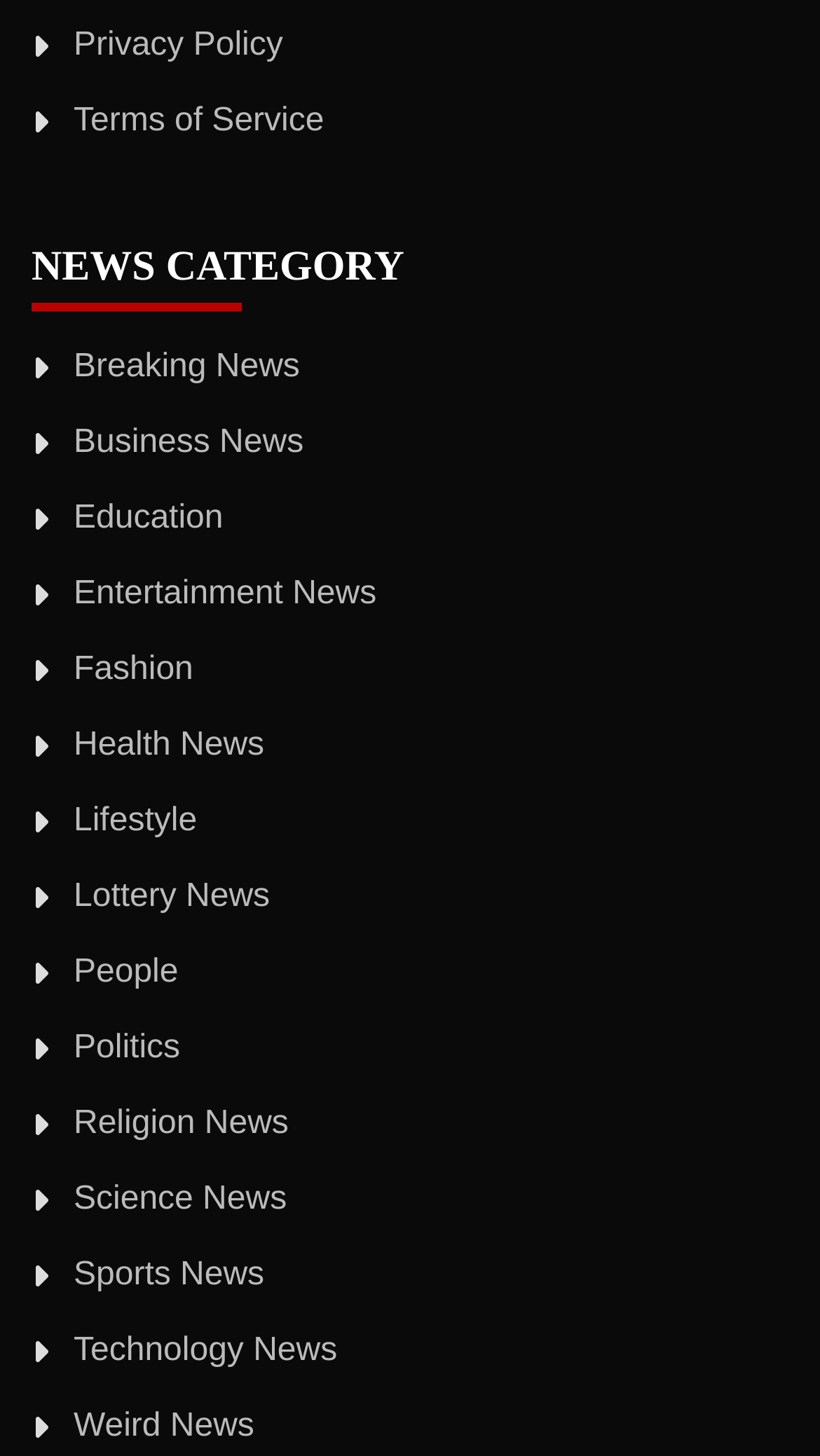How many links are there under the 'NEWS CATEGORY' heading?
Give a one-word or short-phrase answer derived from the screenshot.

18